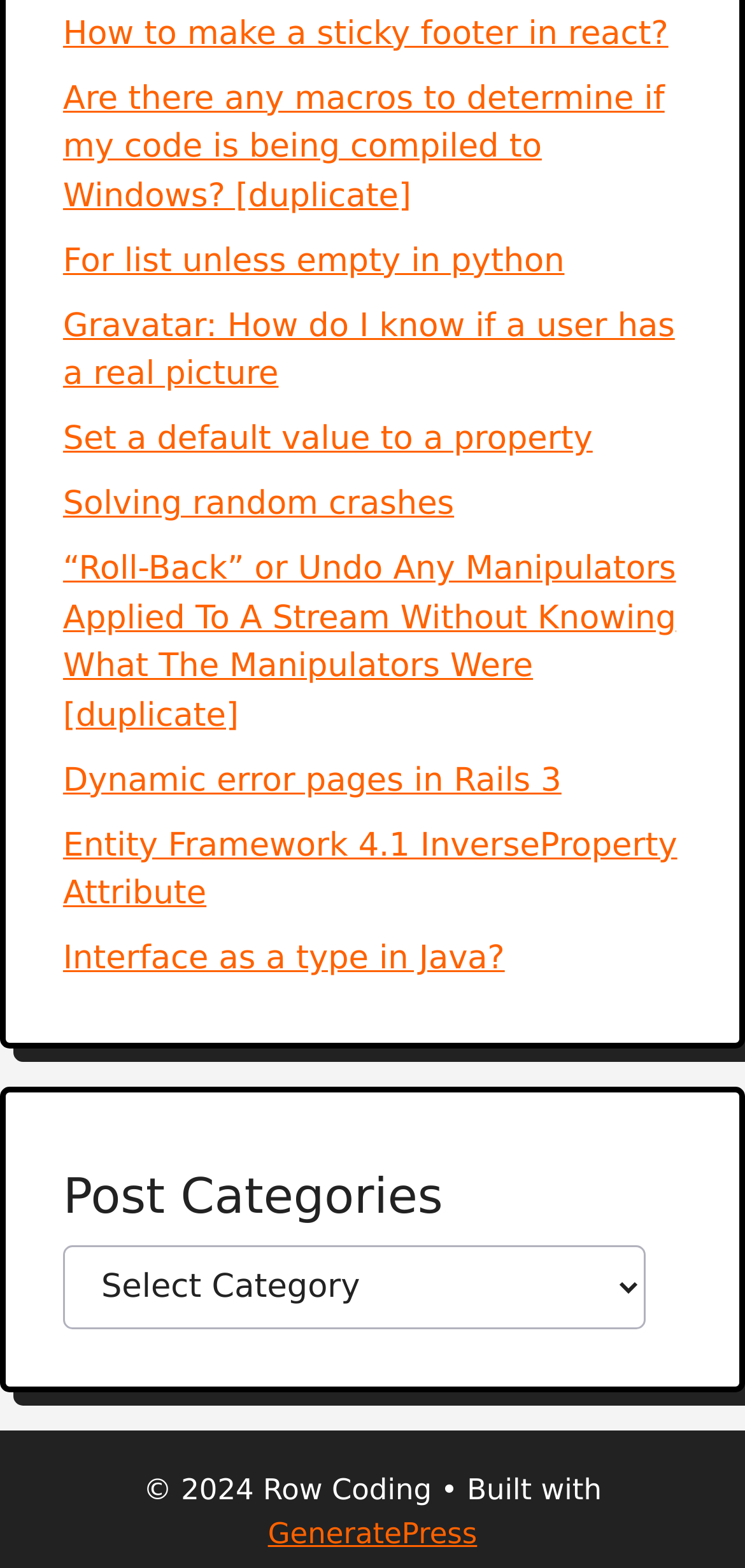Bounding box coordinates are specified in the format (top-left x, top-left y, bottom-right x, bottom-right y). All values are floating point numbers bounded between 0 and 1. Please provide the bounding box coordinate of the region this sentence describes: GeneratePress

[0.36, 0.967, 0.64, 0.989]